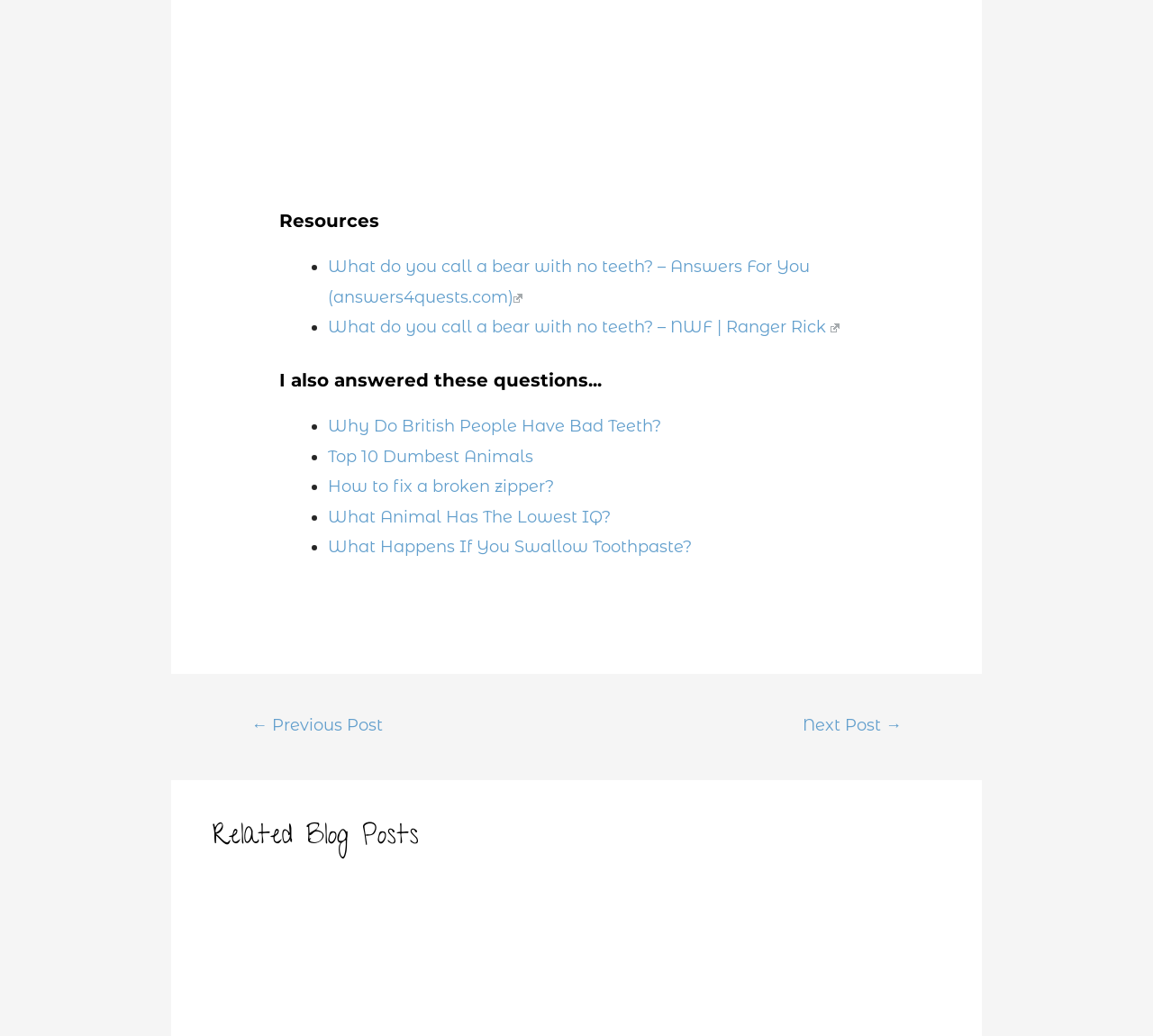How many related blog posts are listed?
Give a thorough and detailed response to the question.

Under the 'Related Blog Posts' heading, there are two links listed, which are '' and 'Cute dog behind the kitchen table'.